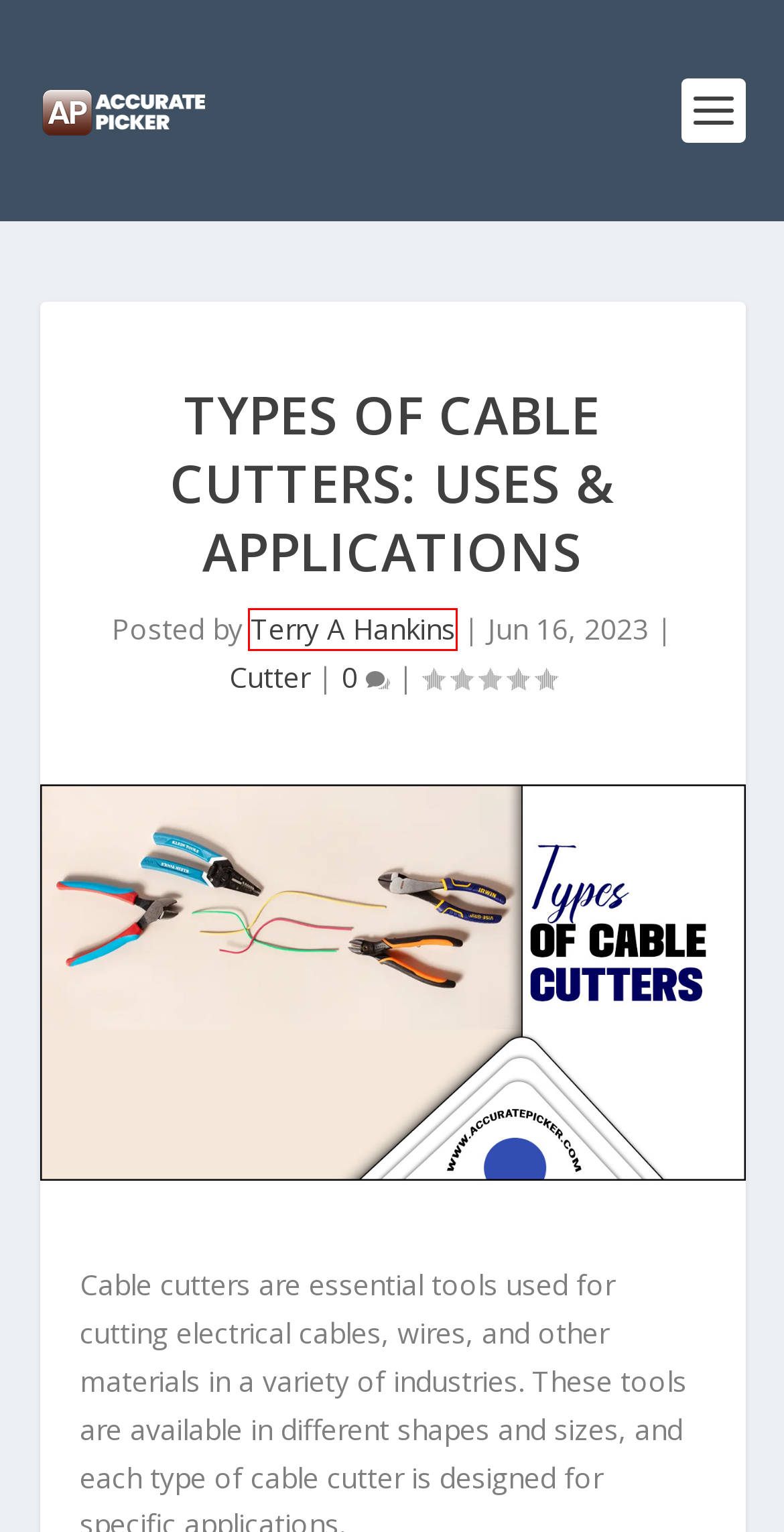You have a screenshot of a webpage with a red bounding box highlighting a UI element. Your task is to select the best webpage description that corresponds to the new webpage after clicking the element. Here are the descriptions:
A. Terry A Hankins | AccuratePicker
B. Oil-Based Vs Shellac Primer - Comprehensive Guide
C. Soldering | AccuratePicker
D. Sharpen Wire Cutters [Easy Step-By-Step Guideline]
E. Air Compressor | AccuratePicker
F. AccuratePicker | pick the Best Tools For you
G. Cutter | AccuratePicker
H. Primer | AccuratePicker

A